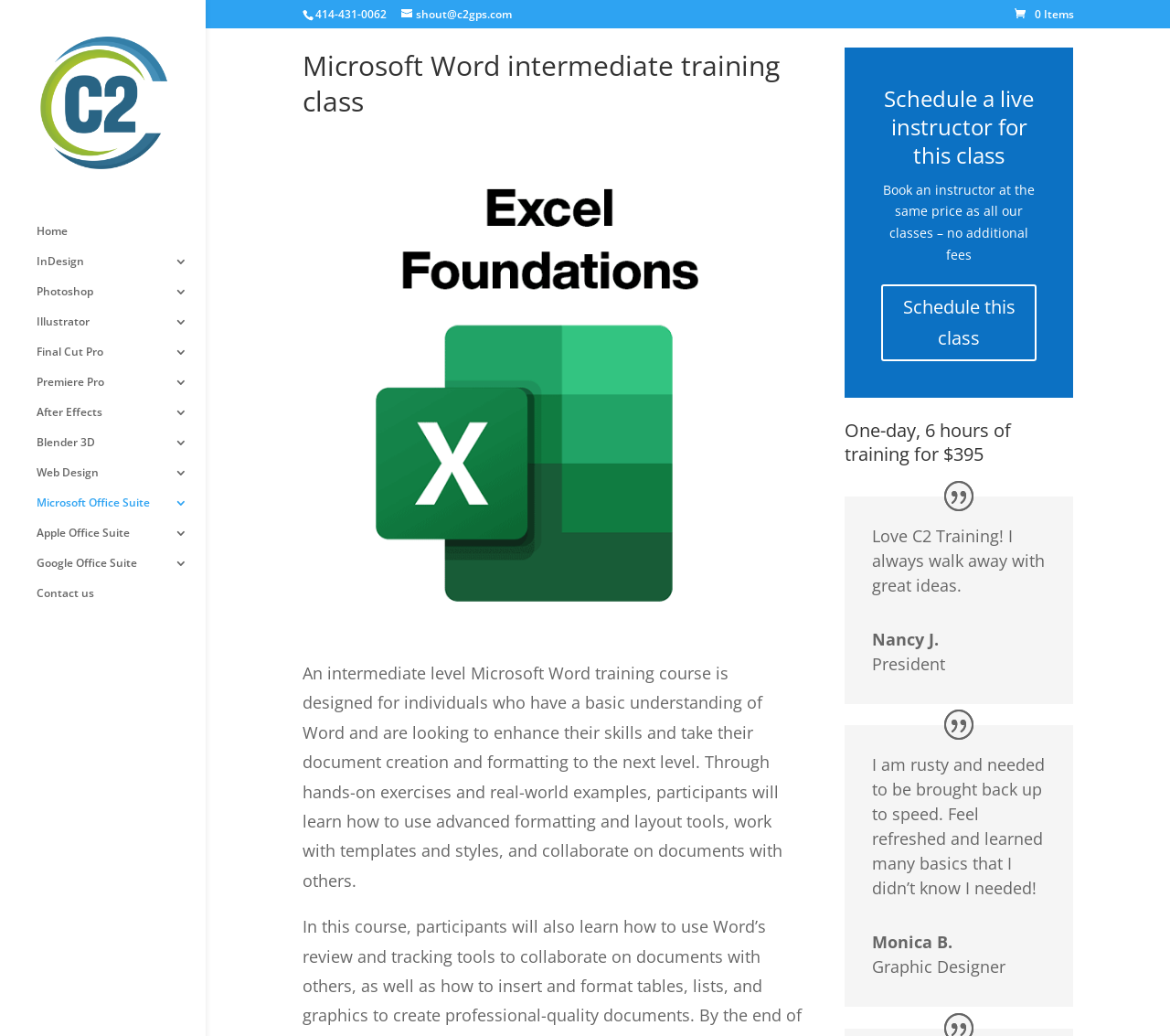What is the name of the software training course?
Please provide a single word or phrase answer based on the image.

Microsoft Word intermediate training class